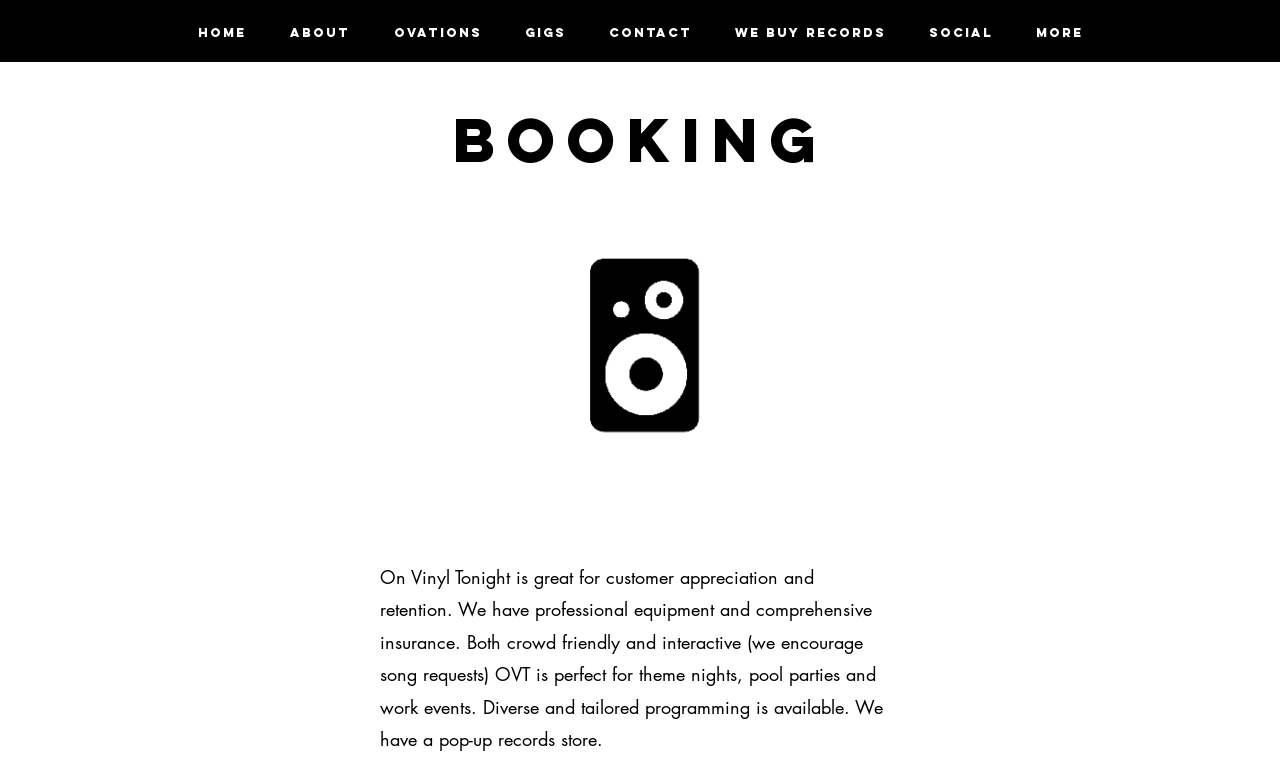Specify the bounding box coordinates of the element's region that should be clicked to achieve the following instruction: "Click on 'find the space'". The bounding box coordinates consist of four float numbers between 0 and 1, in the format [left, top, right, bottom].

None